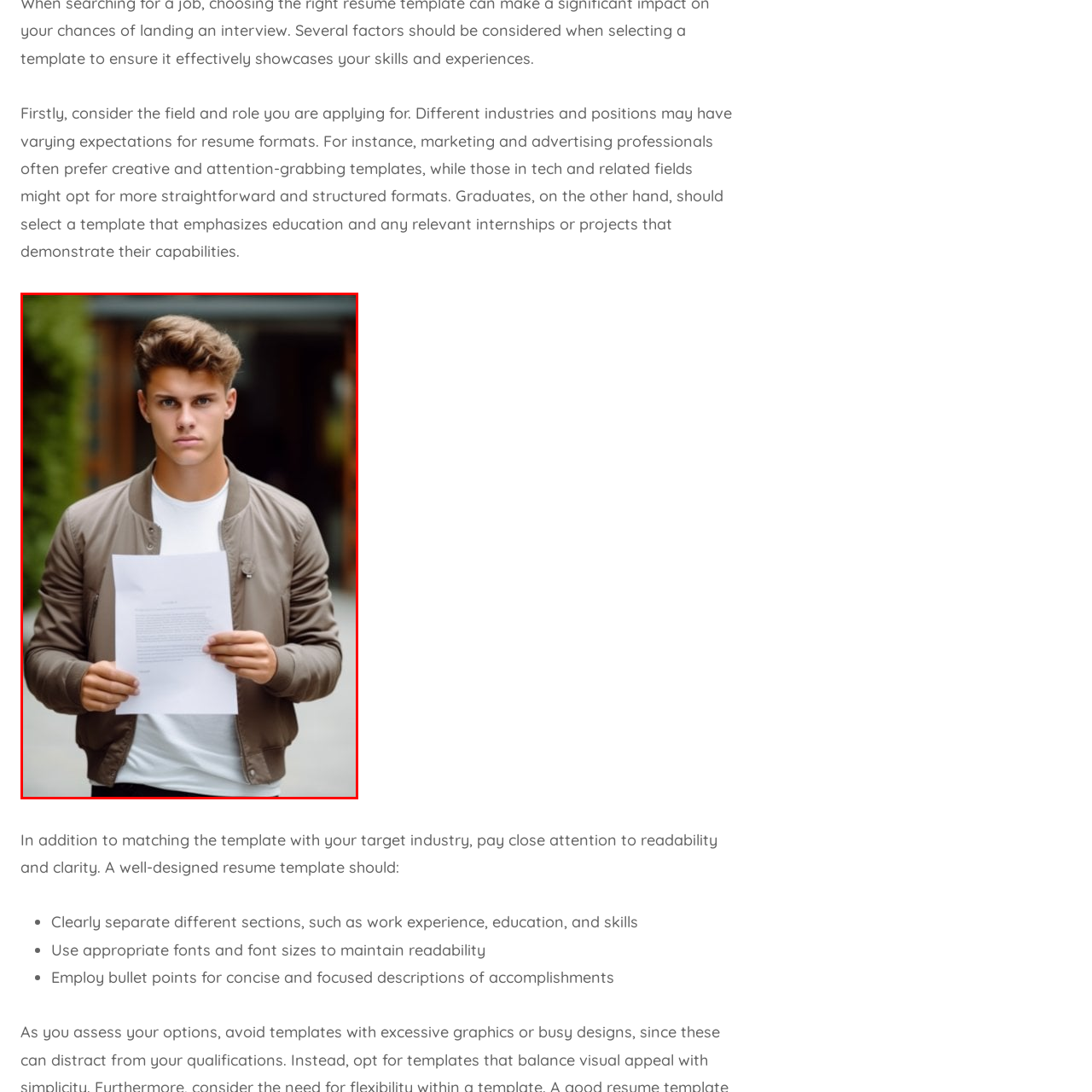Observe the image inside the red bounding box and respond to the question with a single word or phrase:
What is the student's facial expression?

Serious